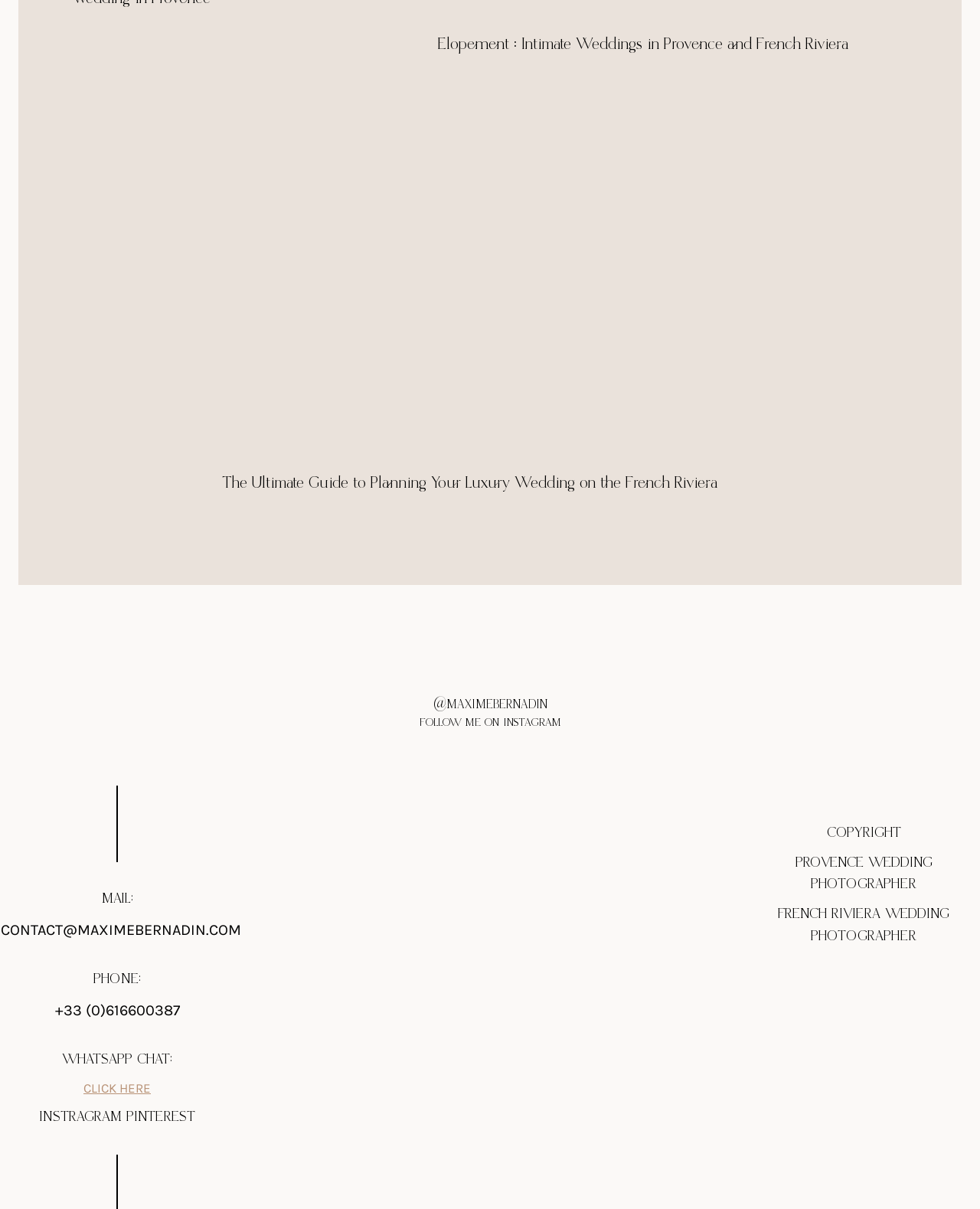Determine the bounding box coordinates of the clickable element necessary to fulfill the instruction: "Click on the link to read about elopement weddings in Provence and French Riviera". Provide the coordinates as four float numbers within the 0 to 1 range, i.e., [left, top, right, bottom].

[0.446, 0.029, 0.866, 0.045]